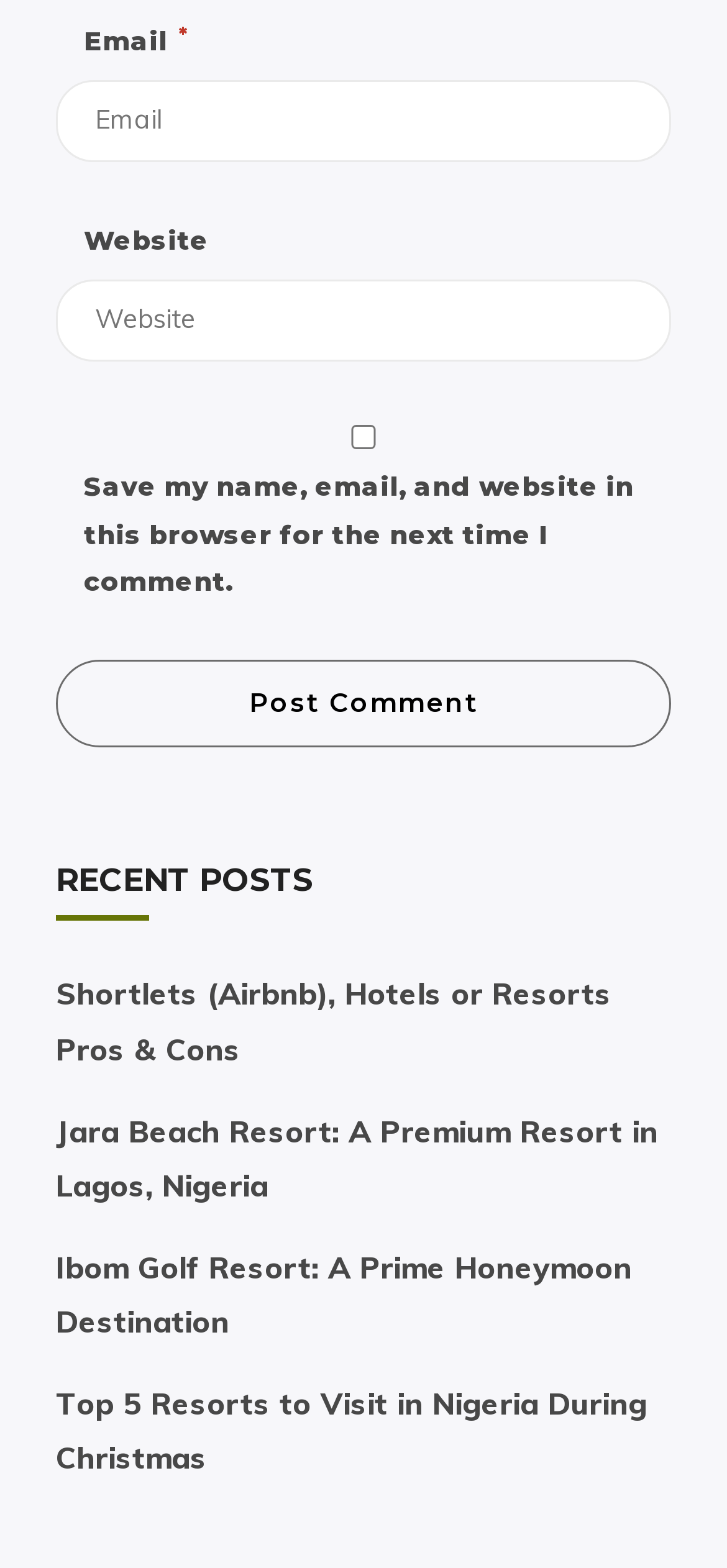Provide the bounding box coordinates of the HTML element this sentence describes: "name="submit" value="Post Comment"". The bounding box coordinates consist of four float numbers between 0 and 1, i.e., [left, top, right, bottom].

[0.077, 0.42, 0.923, 0.476]